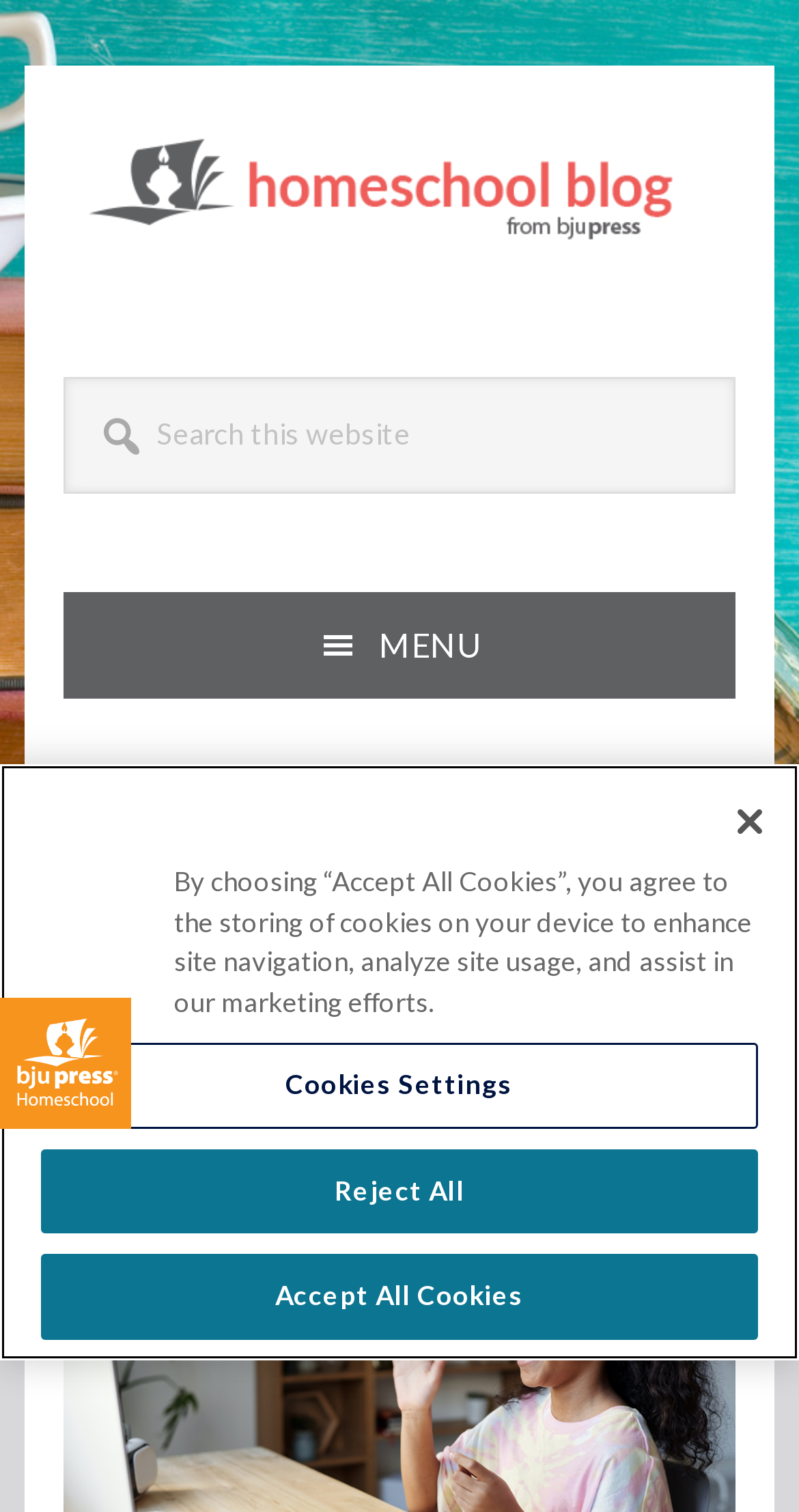Please find and provide the title of the webpage.

21st Century Skills and 21st Century Homeschooling (Part 3)